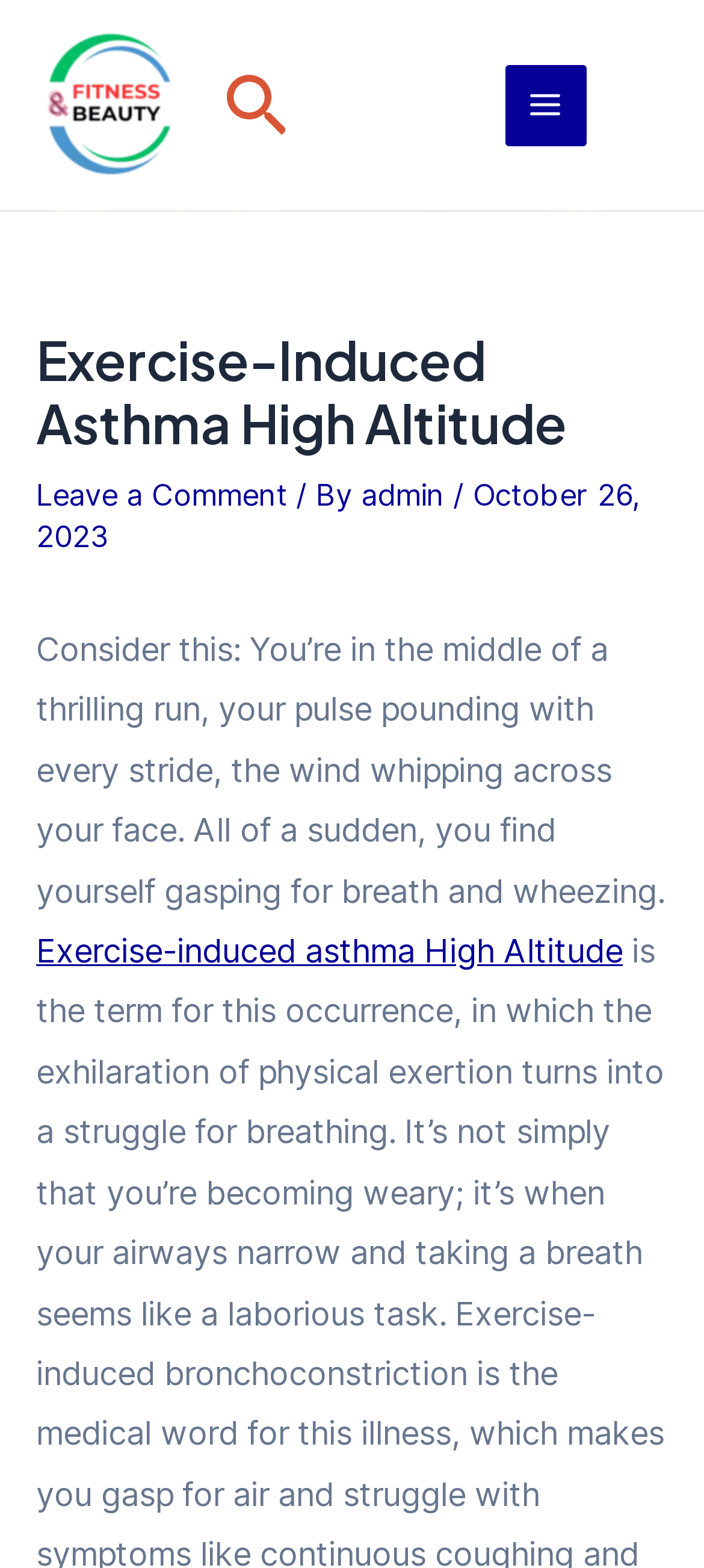Given the element description alt="Fit Your Beauty", identify the bounding box coordinates for the UI element on the webpage screenshot. The format should be (top-left x, top-left y, bottom-right x, bottom-right y), with values between 0 and 1.

[0.051, 0.054, 0.267, 0.077]